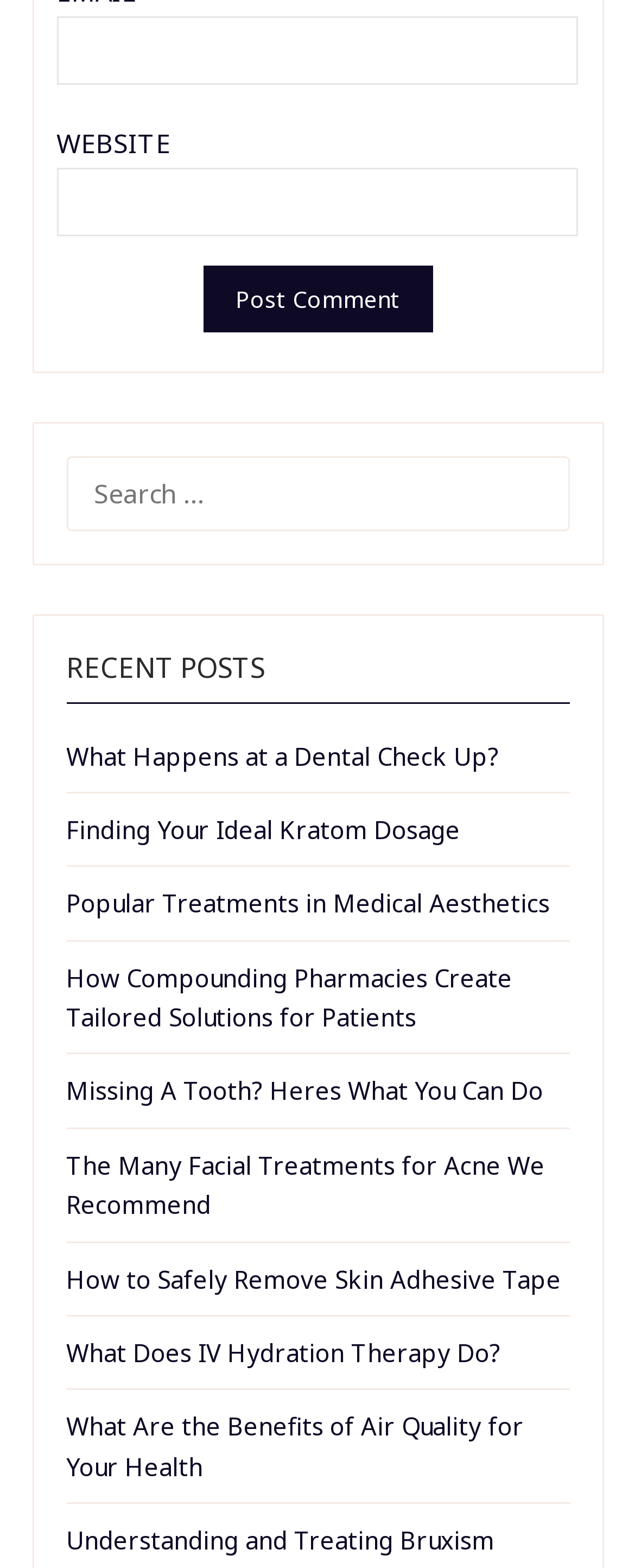Is the 'EMAIL' field required?
From the image, provide a succinct answer in one word or a short phrase.

Yes